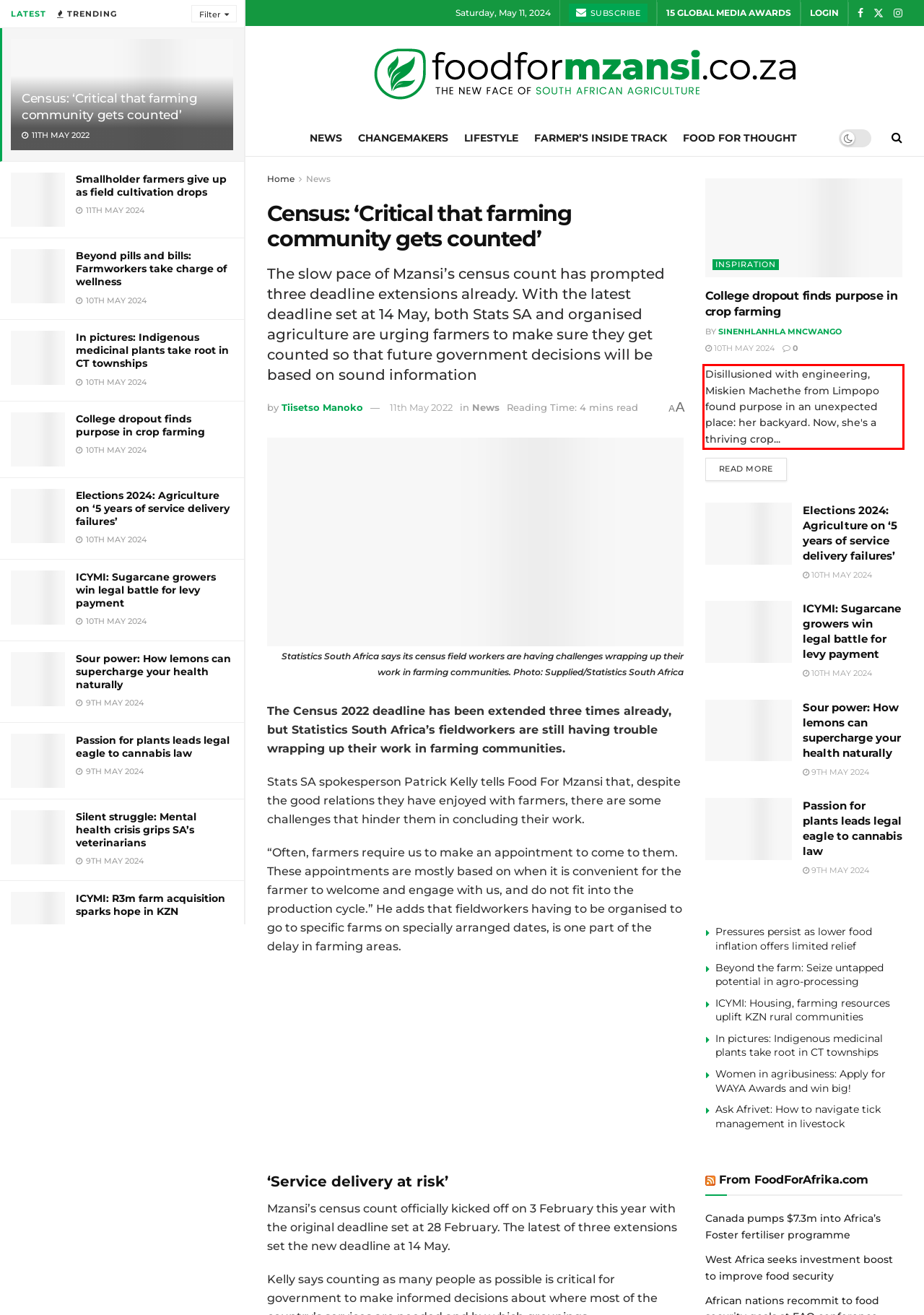From the given screenshot of a webpage, identify the red bounding box and extract the text content within it.

Disillusioned with engineering, Miskien Machethe from Limpopo found purpose in an unexpected place: her backyard. Now, she's a thriving crop...